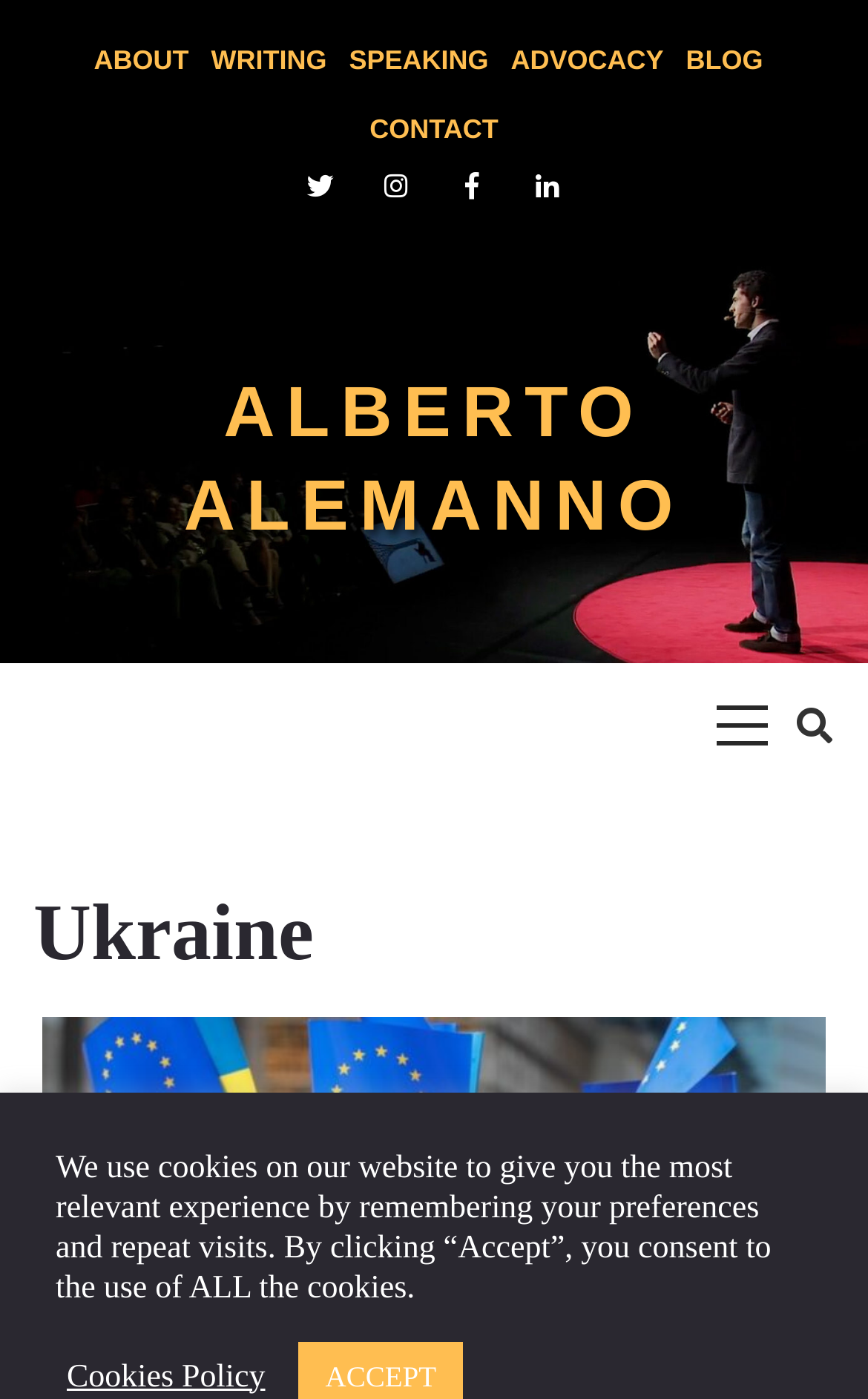Please identify the bounding box coordinates of where to click in order to follow the instruction: "view ukraine archives".

[0.038, 0.634, 0.962, 0.702]